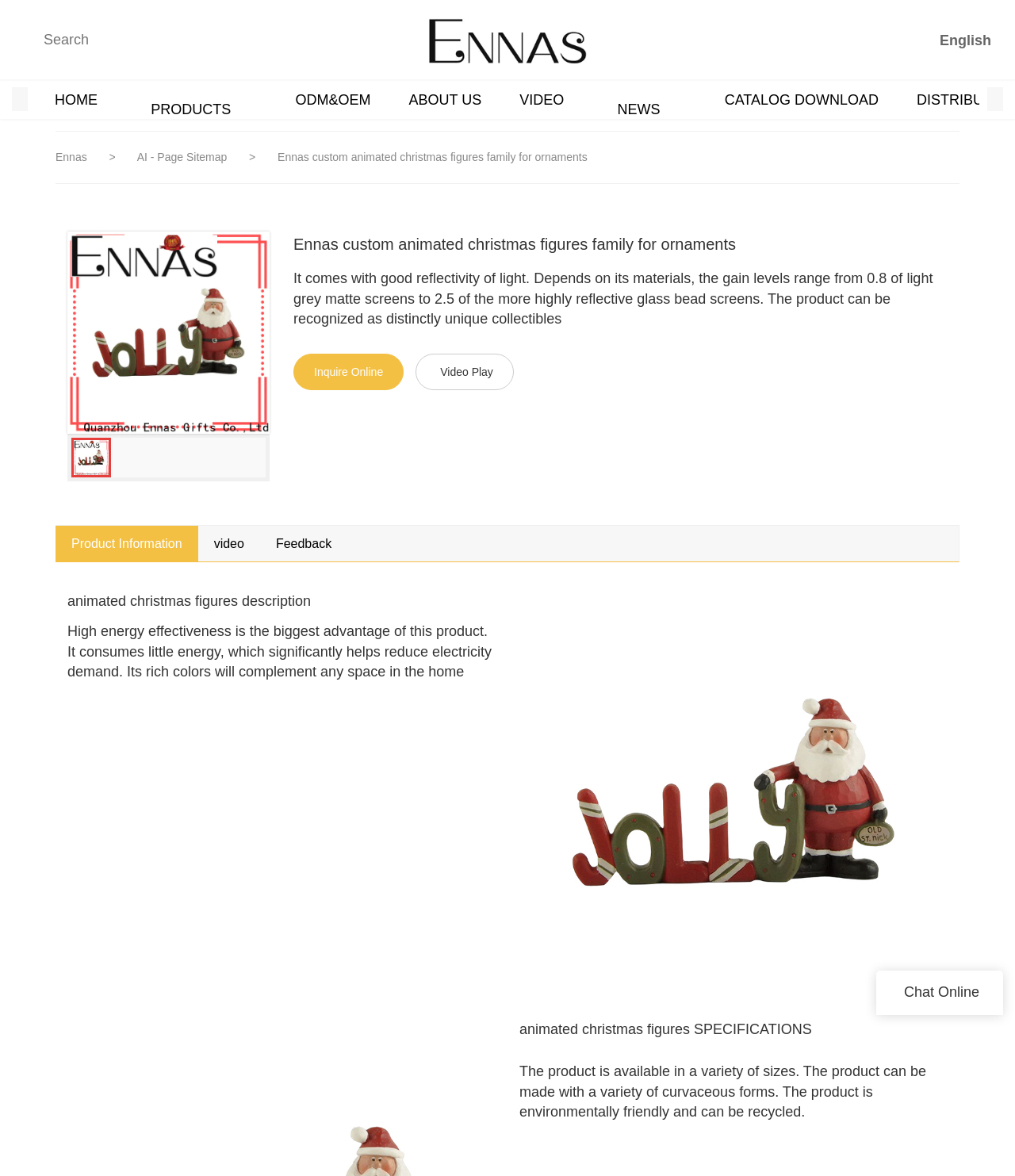Identify the bounding box coordinates for the UI element described as: "parent_node: Search name="searchname" placeholder="Search"". The coordinates should be provided as four floats between 0 and 1: [left, top, right, bottom].

[0.012, 0.02, 0.302, 0.047]